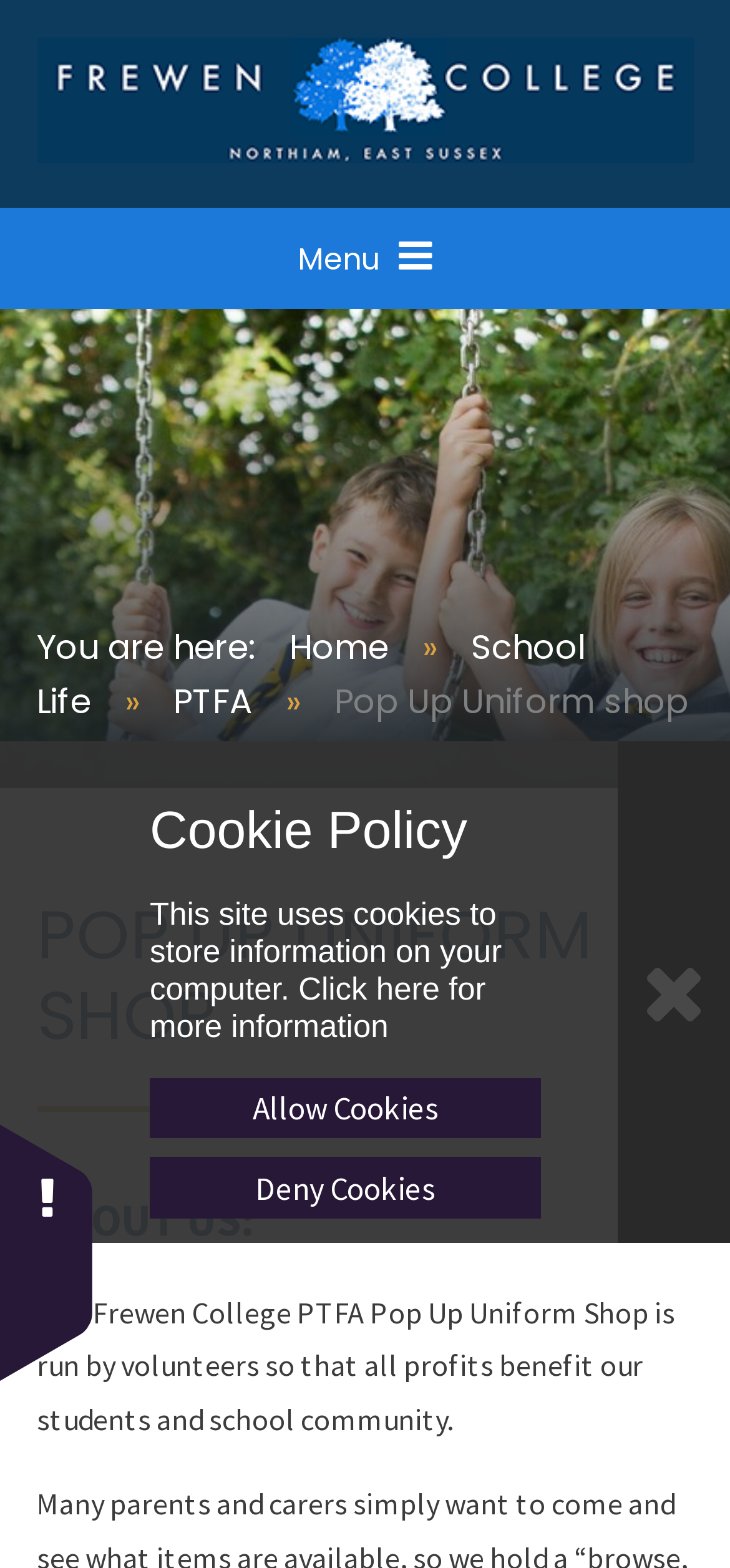How many menu items are there?
Answer with a single word or short phrase according to what you see in the image.

4